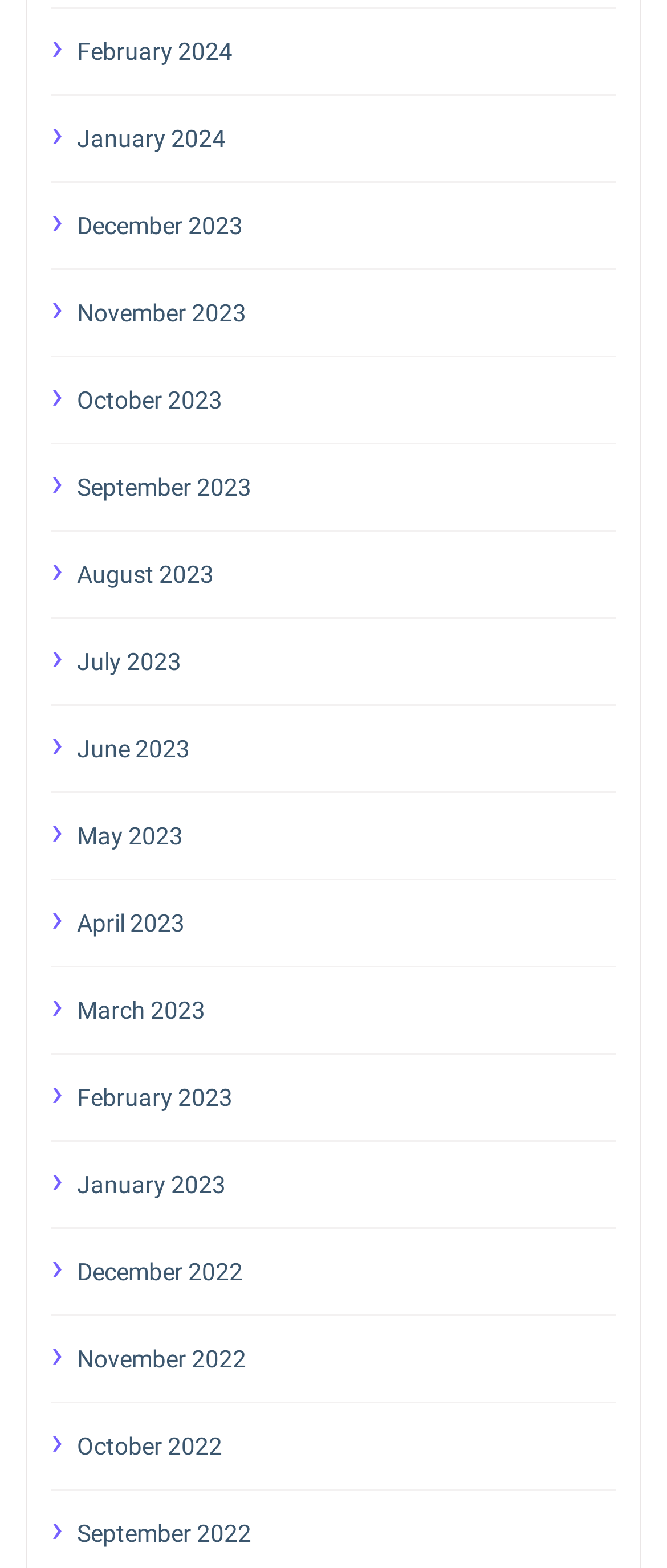Determine the bounding box coordinates for the clickable element required to fulfill the instruction: "go to January 2024". Provide the coordinates as four float numbers between 0 and 1, i.e., [left, top, right, bottom].

[0.115, 0.074, 0.923, 0.102]